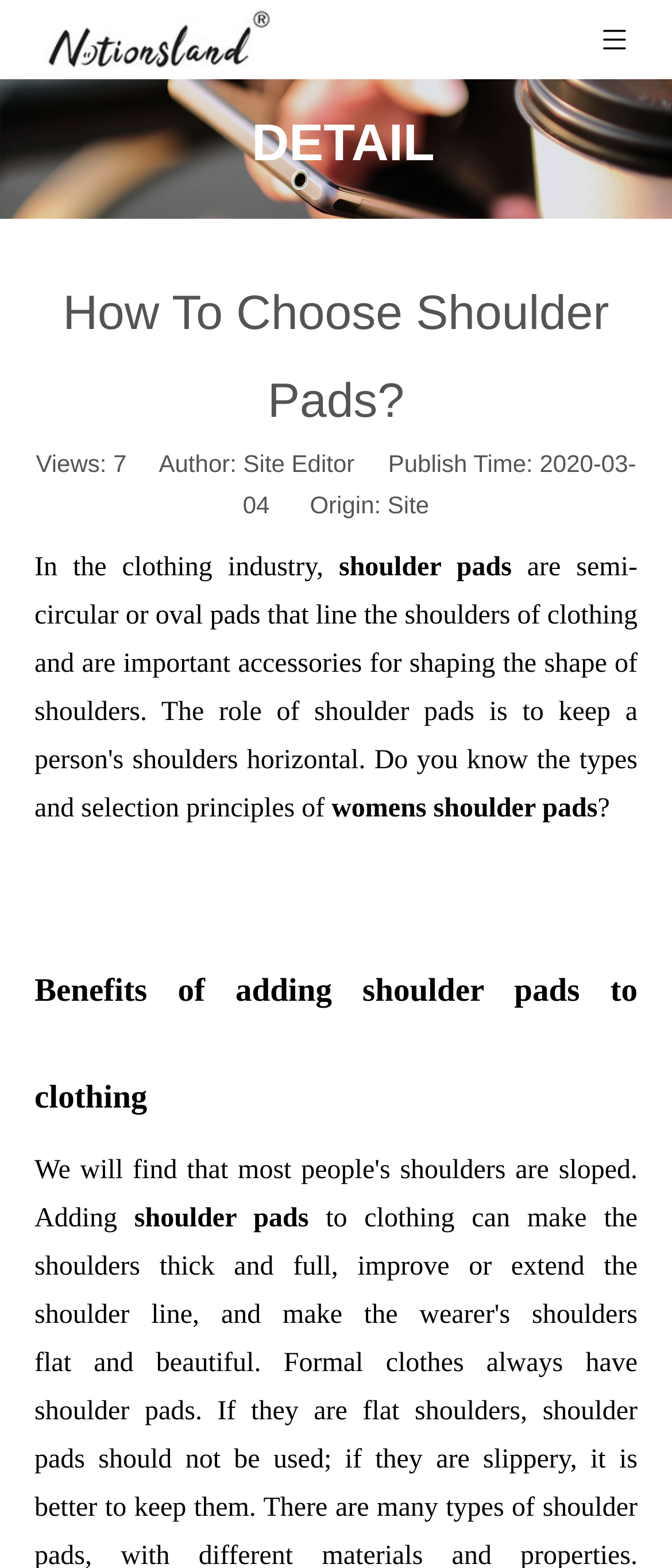Determine the bounding box coordinates for the UI element matching this description: "Site".

[0.577, 0.25, 0.639, 0.268]